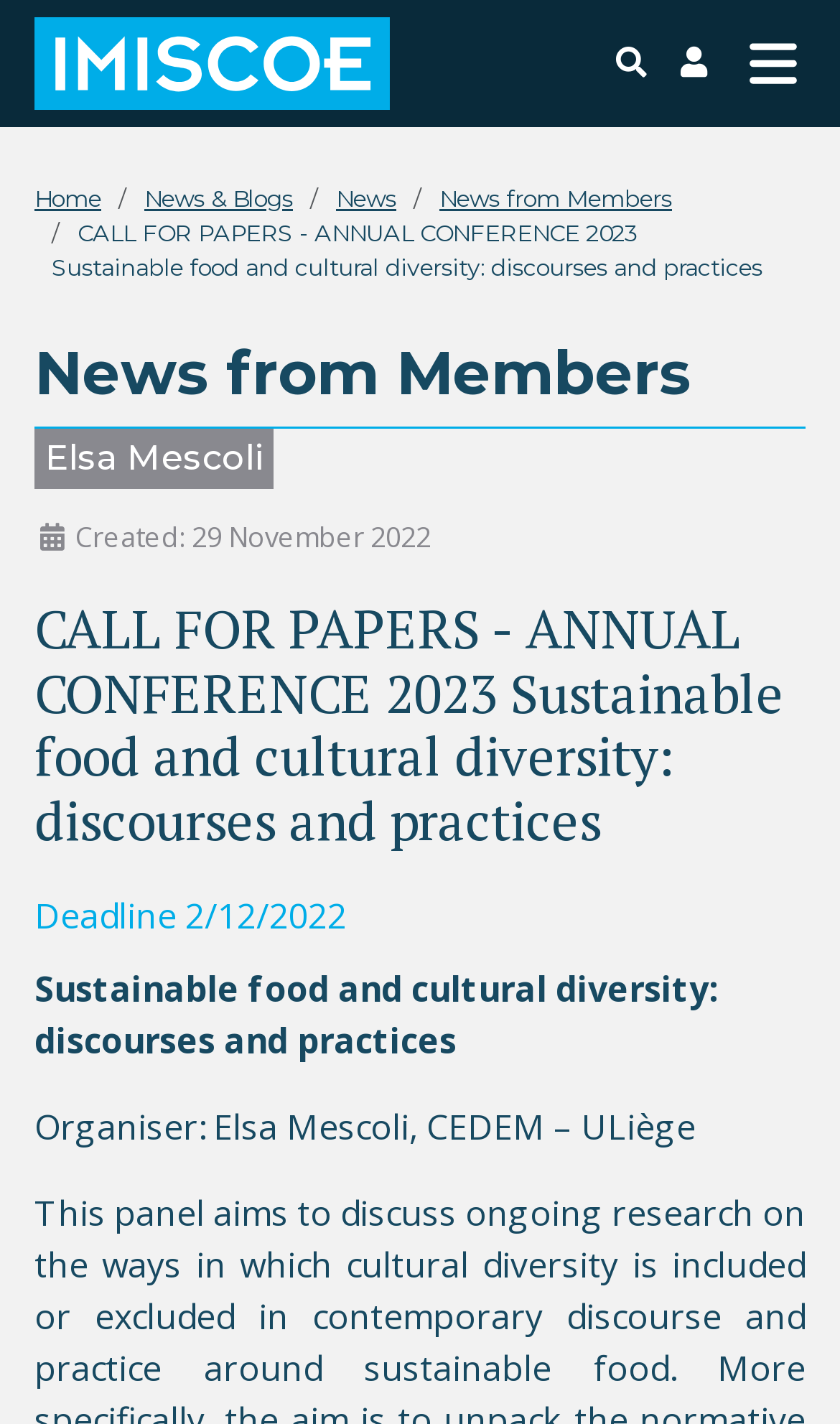What is the topic of the annual conference?
Kindly offer a comprehensive and detailed response to the question.

The topic of the annual conference can be found in the main heading of the webpage, which states 'CALL FOR PAPERS - ANNUAL CONFERENCE 2023 Sustainable food and cultural diversity: discourses and practices'.